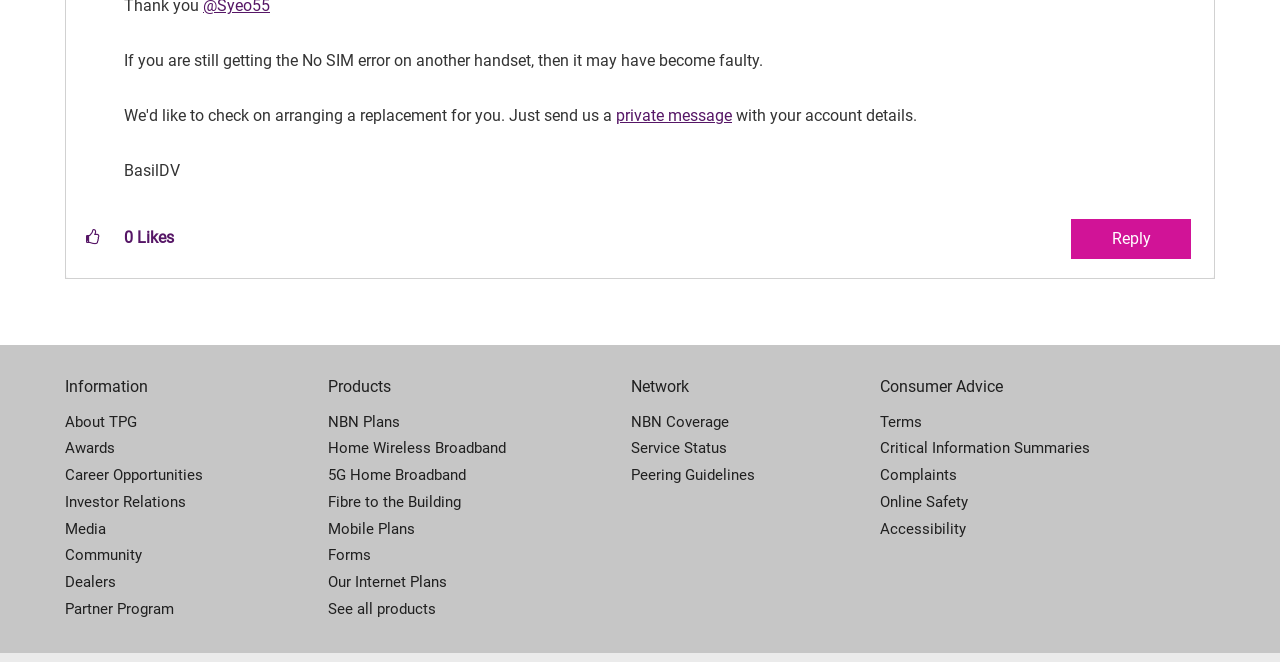How many links are there in the footer section?
Look at the screenshot and respond with a single word or phrase.

15